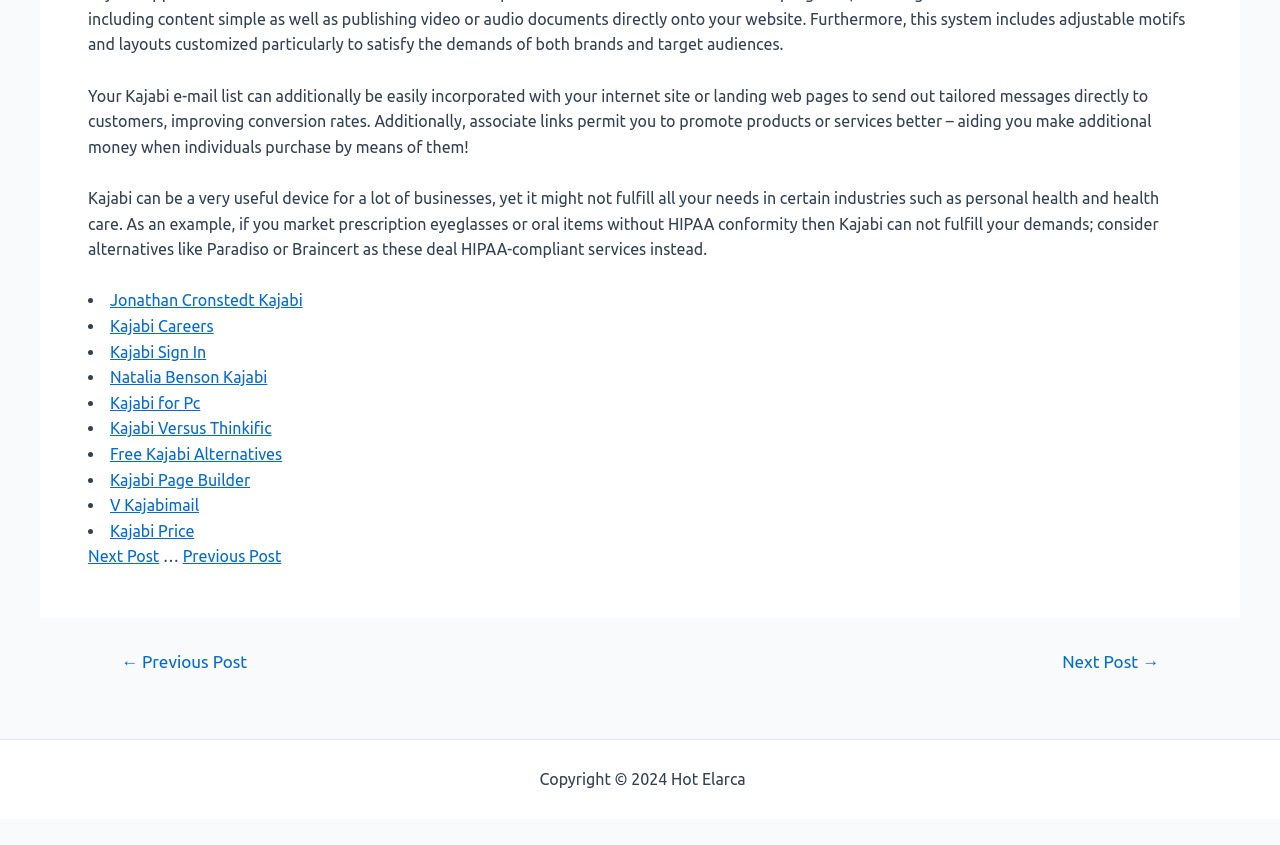Please locate the UI element described by "← Previous Post" and provide its bounding box coordinates.

[0.074, 0.773, 0.213, 0.793]